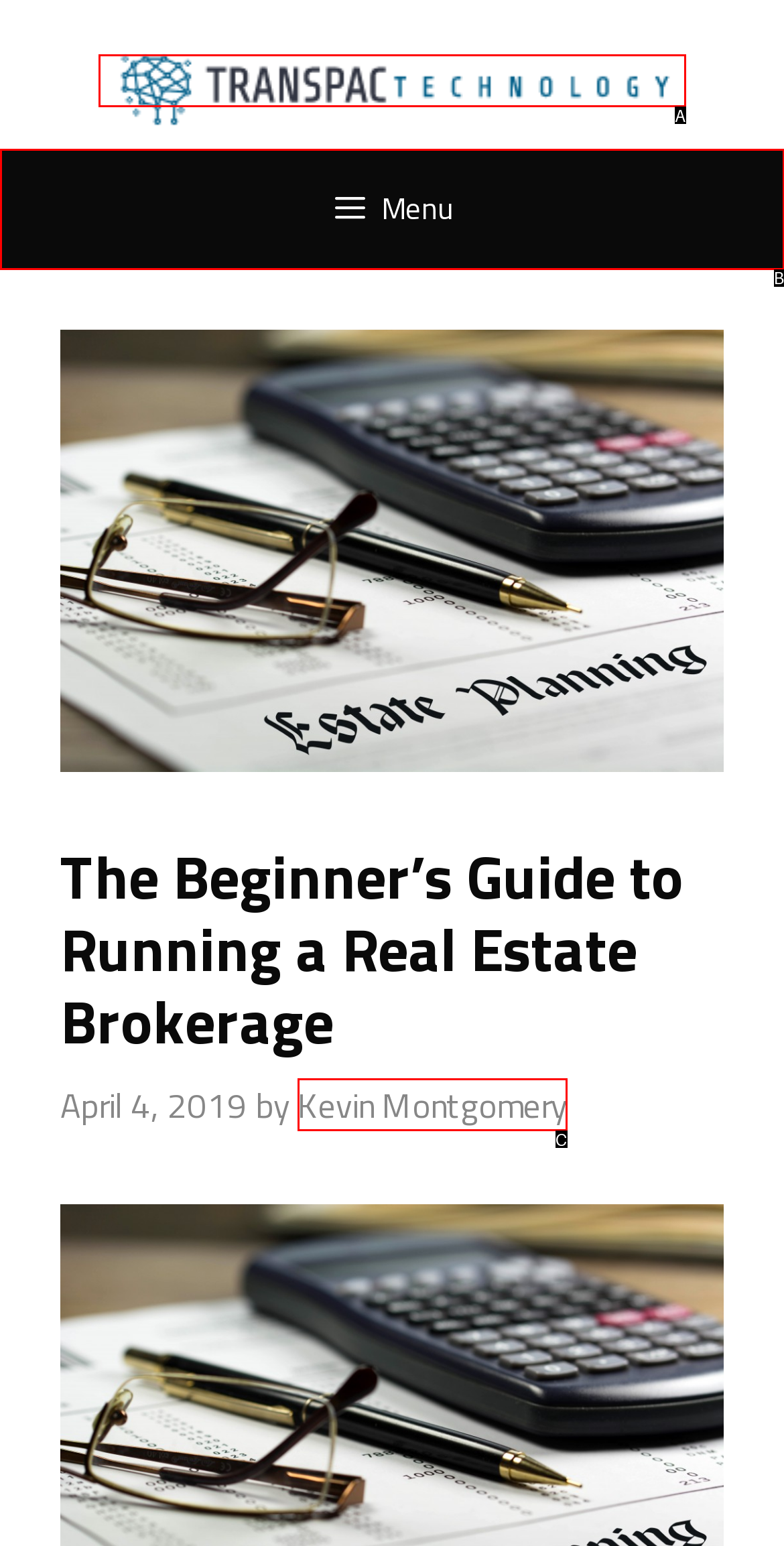Choose the option that matches the following description: 쿠키 및 데이터 정책
Reply with the letter of the selected option directly.

None